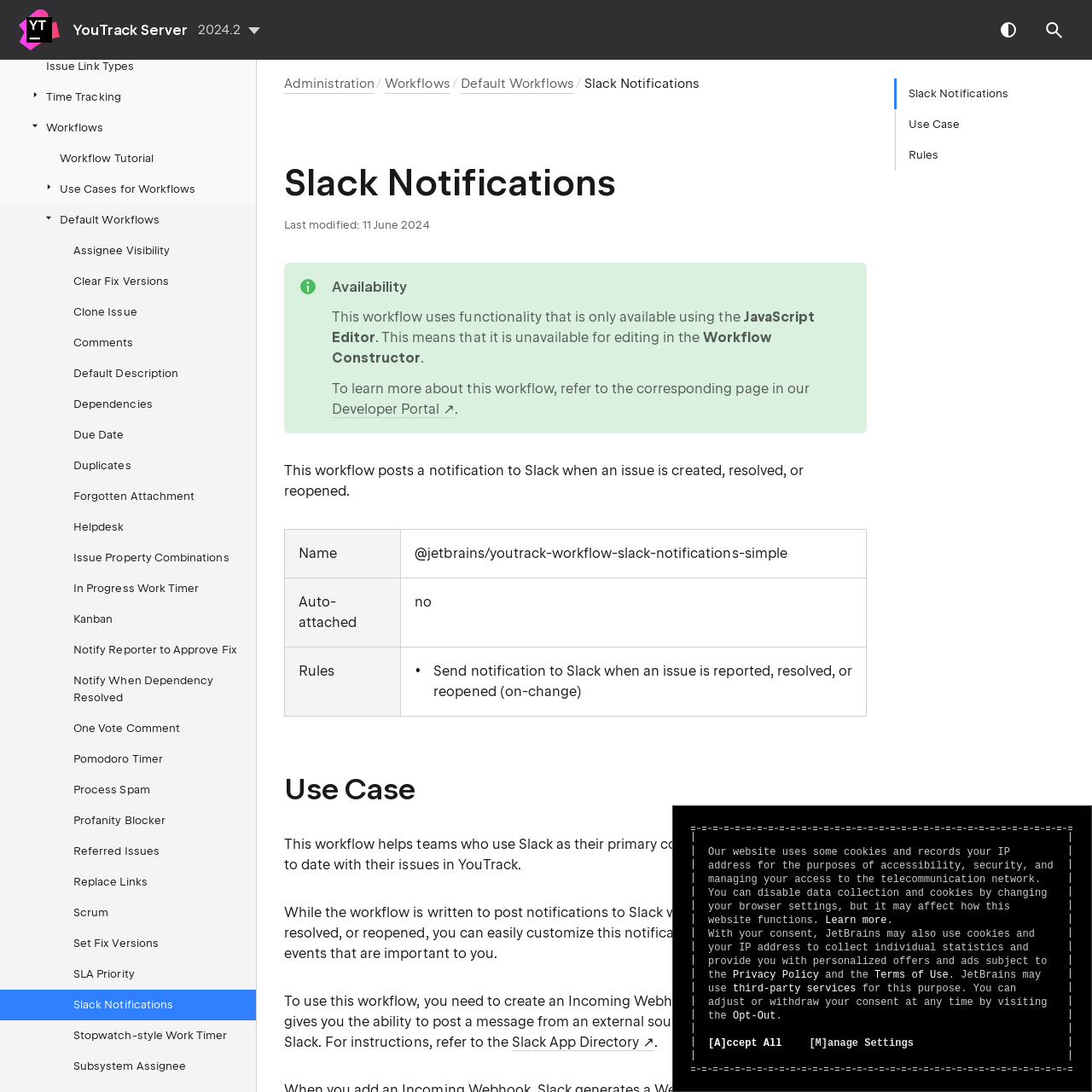Identify the bounding box coordinates for the region to click in order to carry out this instruction: "Switch theme". Provide the coordinates using four float numbers between 0 and 1, formatted as [left, top, right, bottom].

[0.909, 0.013, 0.938, 0.041]